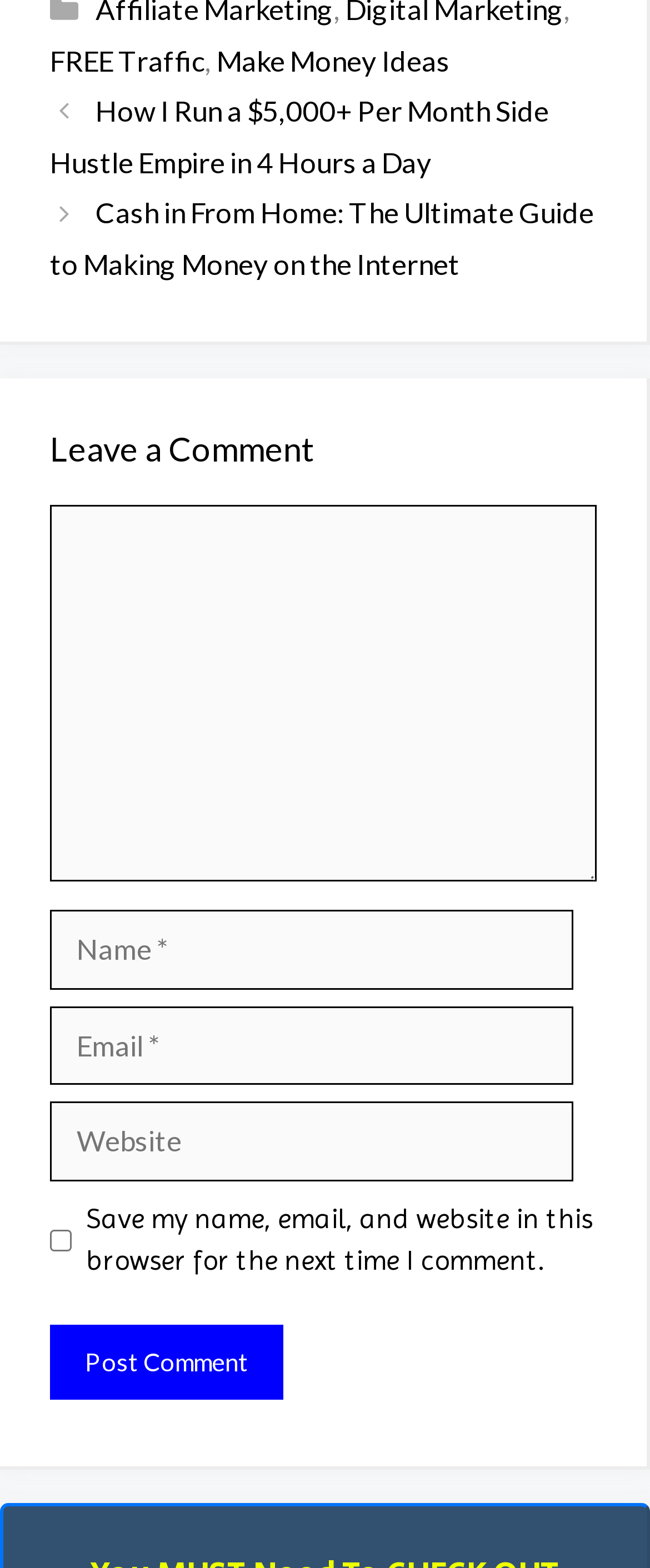What is the purpose of the checkbox?
Look at the webpage screenshot and answer the question with a detailed explanation.

The checkbox is labeled 'Save my name, email, and website in this browser for the next time I comment.' This suggests that its purpose is to save the user's comment information for future use.